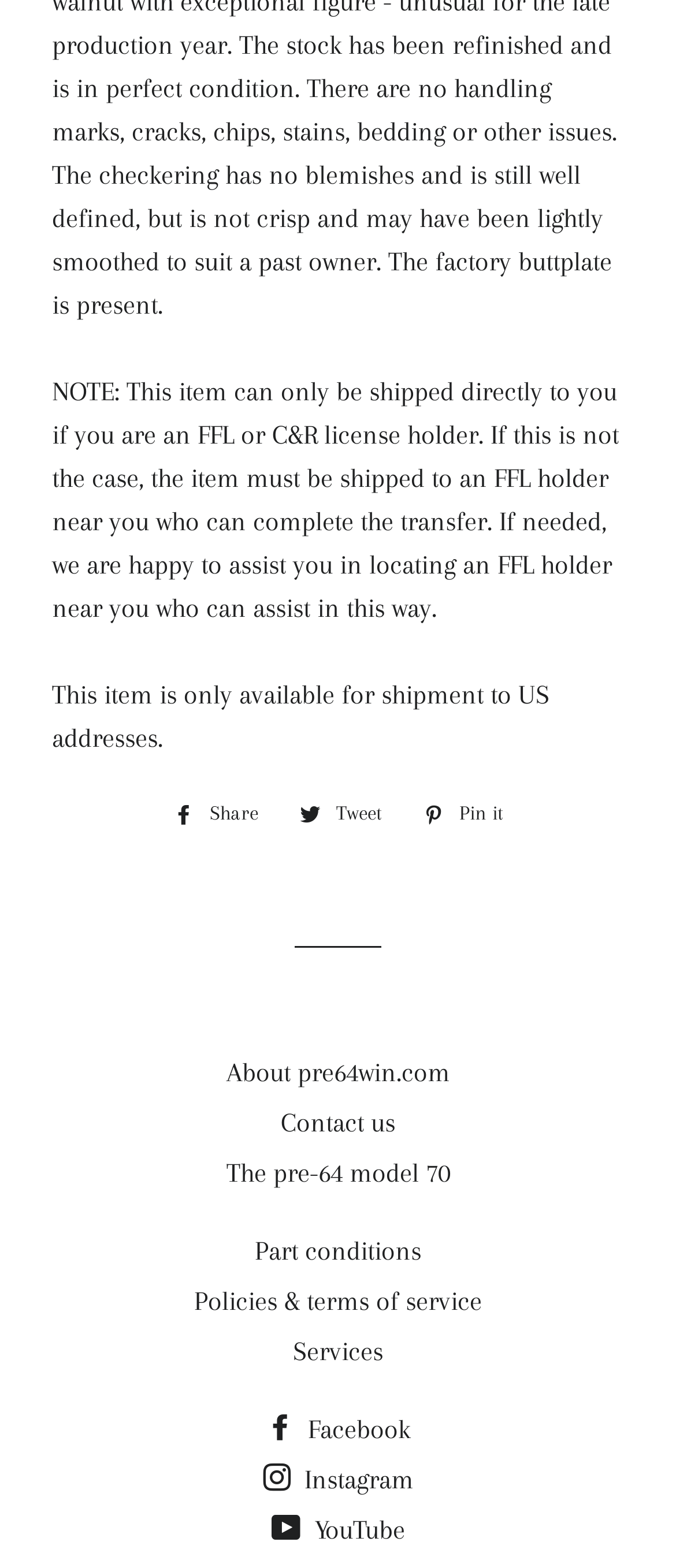Can you pinpoint the bounding box coordinates for the clickable element required for this instruction: "Contact us"? The coordinates should be four float numbers between 0 and 1, i.e., [left, top, right, bottom].

[0.415, 0.706, 0.585, 0.726]